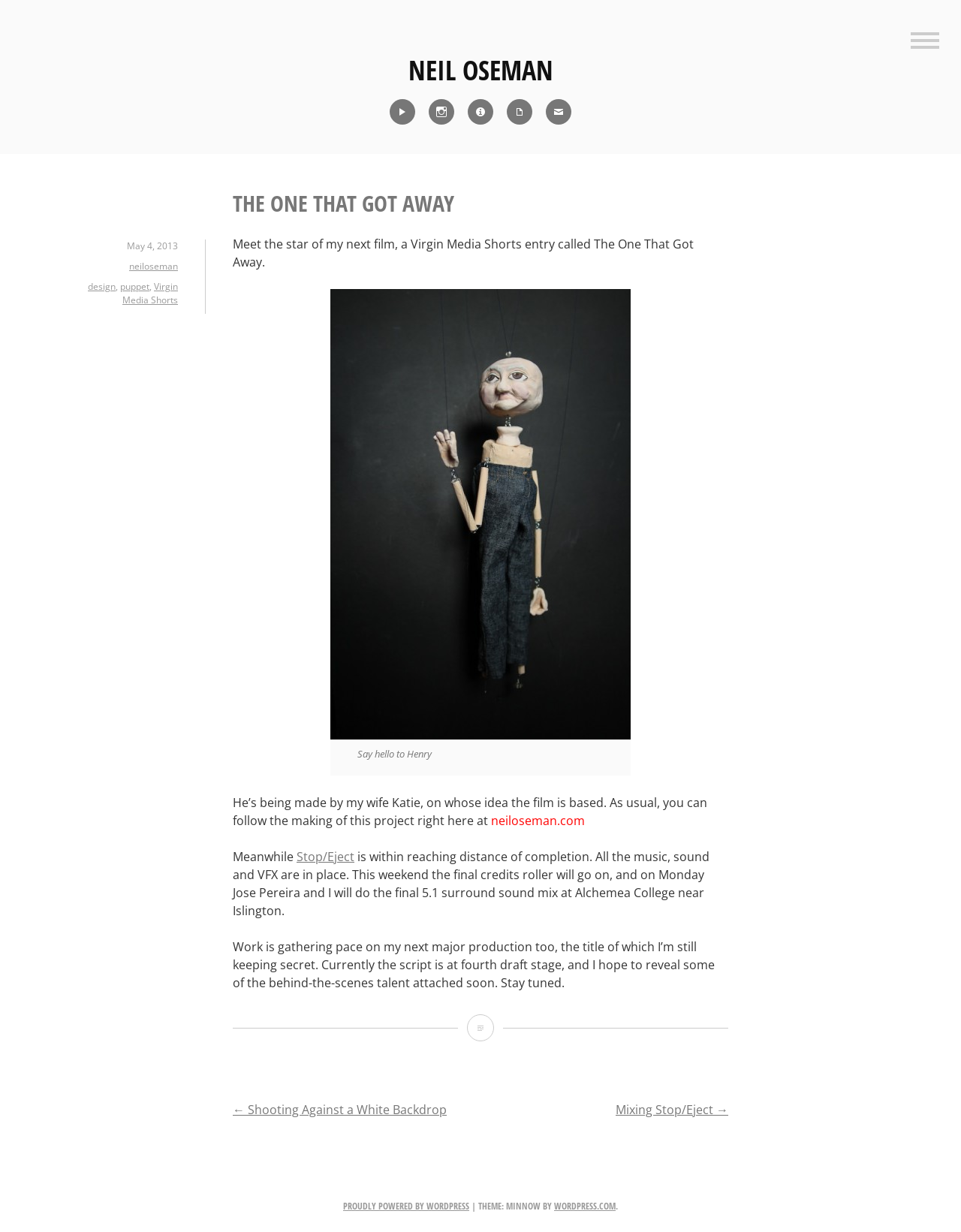What is the name of the film mentioned?
Please provide a single word or phrase based on the screenshot.

The One That Got Away